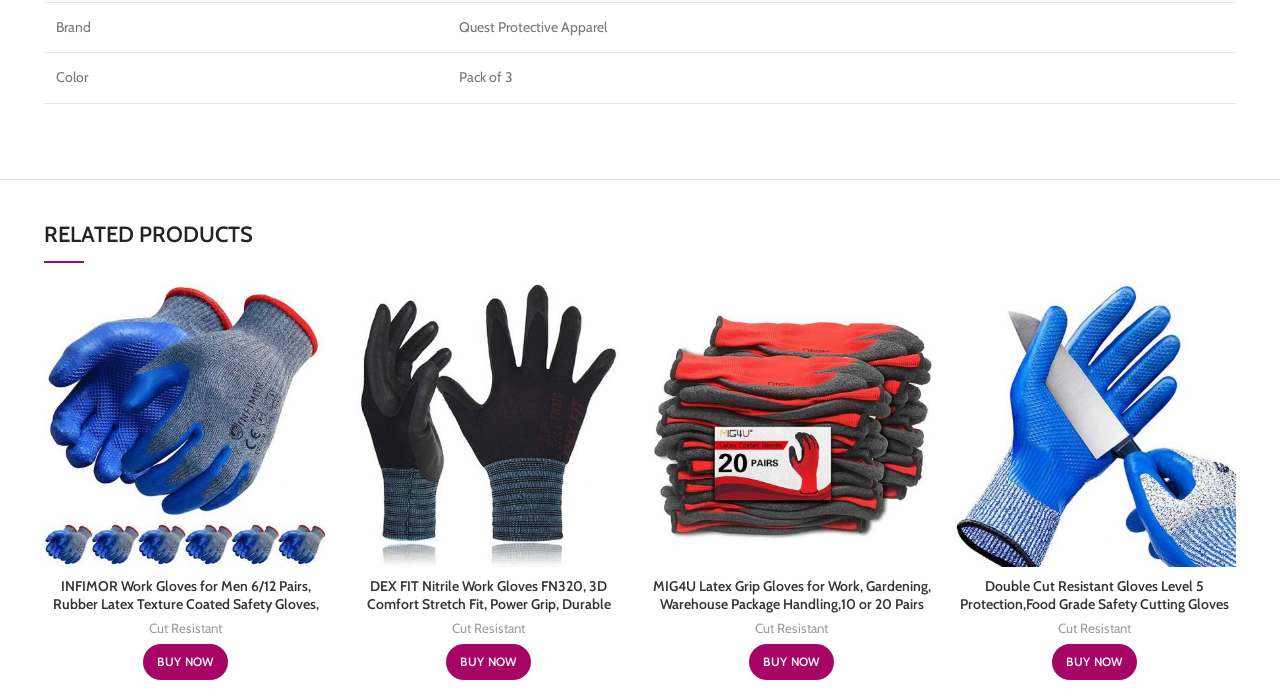Using the image as a reference, answer the following question in as much detail as possible:
How many related products are listed?

There are five headings with links to related products, each with a 'Buy Now' button, indicating that there are five related products listed.